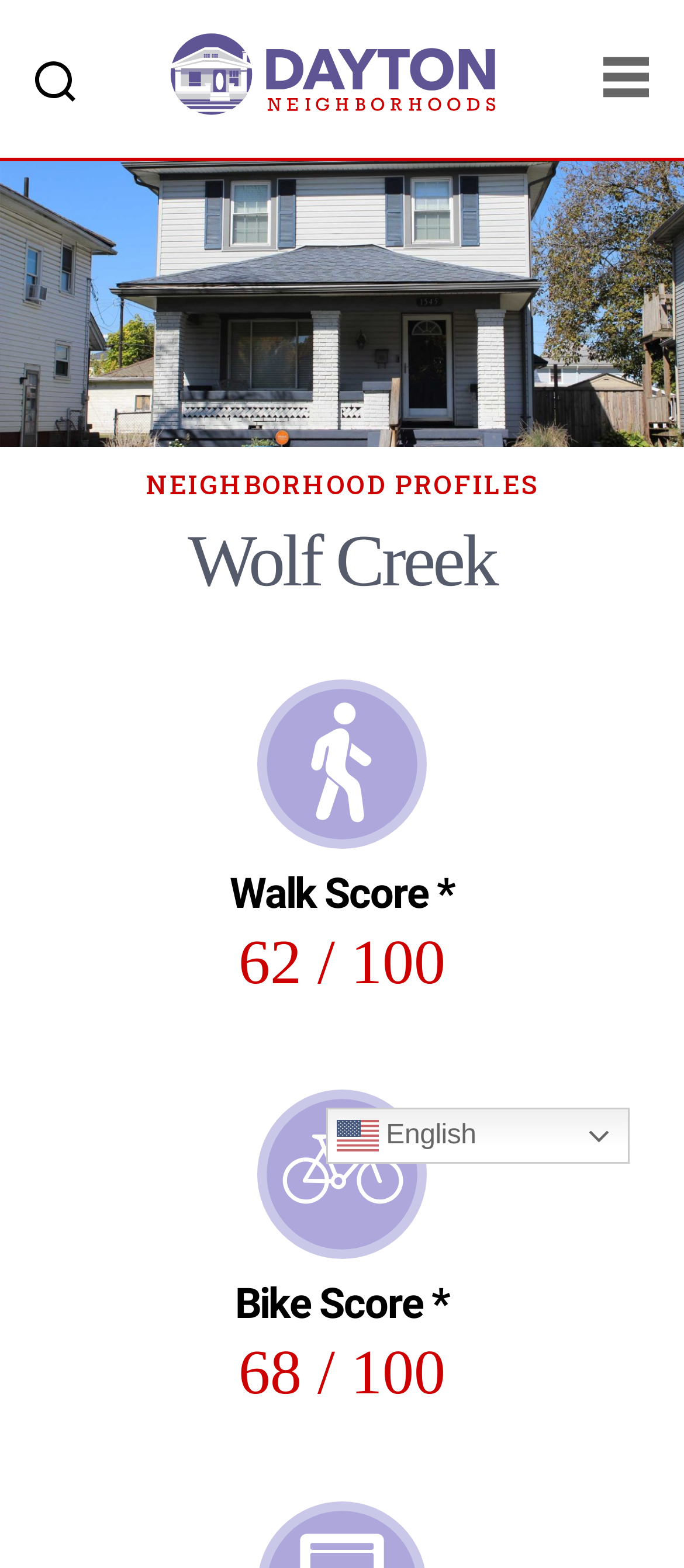Provide a brief response to the question below using a single word or phrase: 
What type of profiles are available on this website?

Neighborhood Profiles